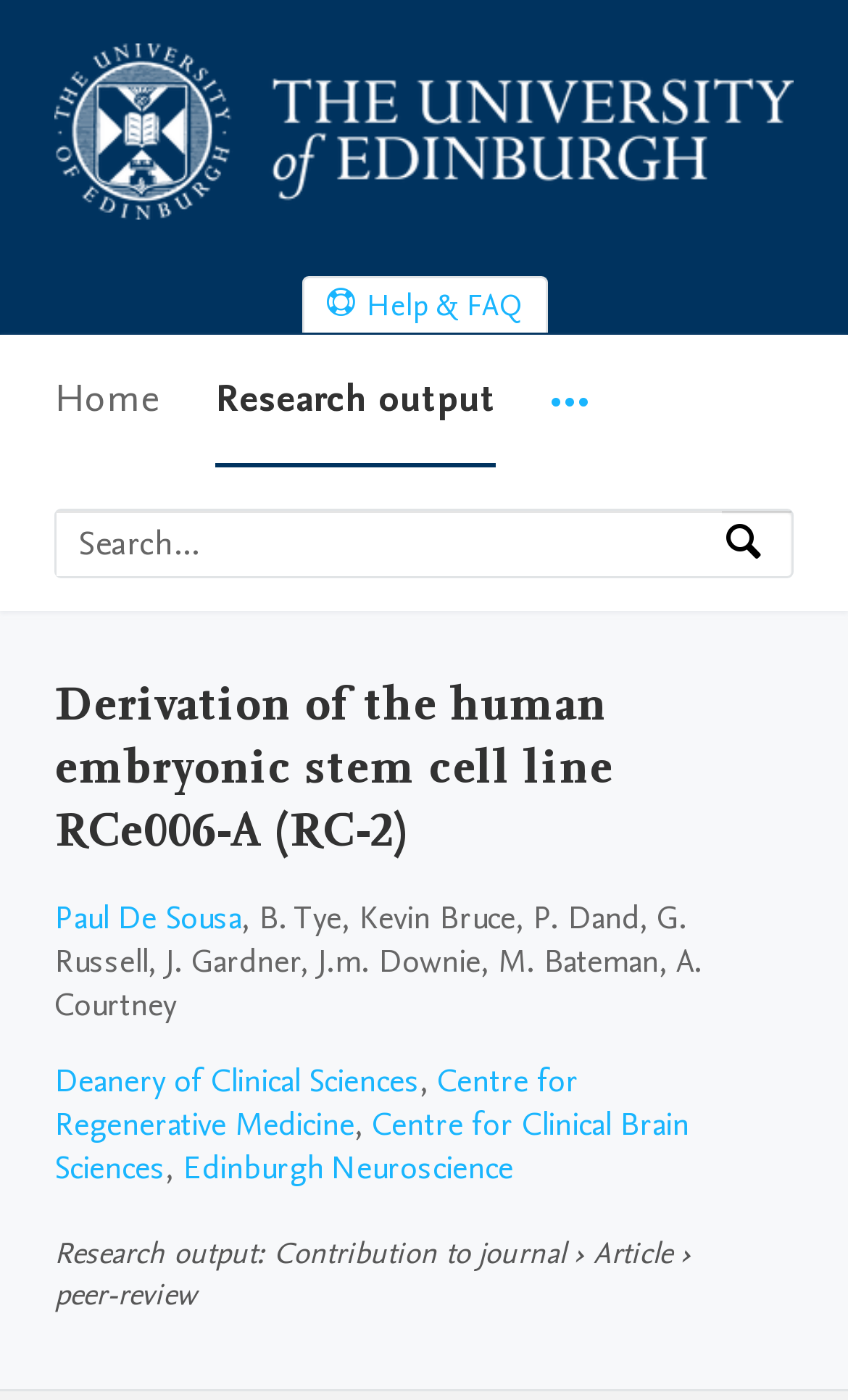Locate the bounding box coordinates of the clickable area needed to fulfill the instruction: "Search by expertise, name or affiliation".

[0.067, 0.365, 0.851, 0.411]